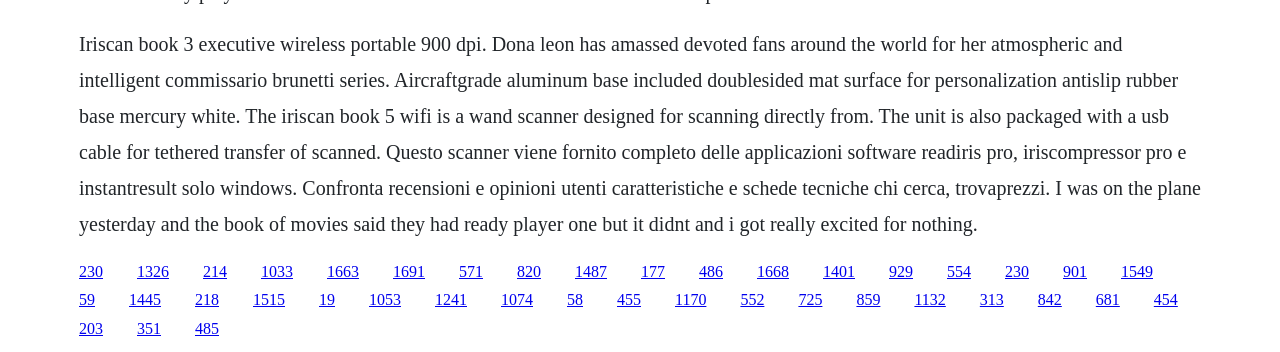Analyze the image and deliver a detailed answer to the question: What is the color of the product?

The color of the product is mercury white, as mentioned in the StaticText element with OCR text, which provides a detailed description of the product.